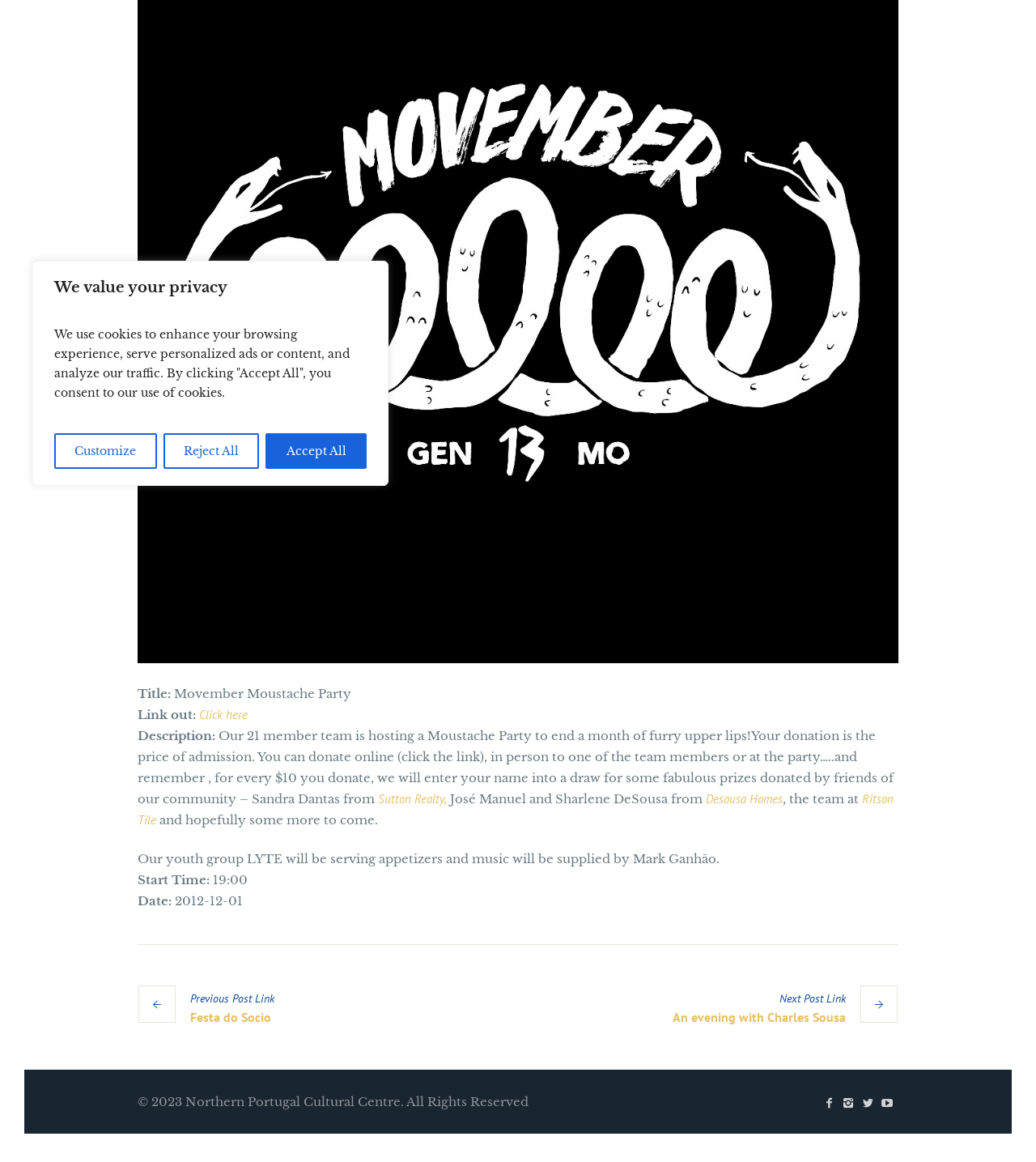Identify the bounding box coordinates for the UI element that matches this description: "An evening with Charles Sousa".

[0.649, 0.848, 0.867, 0.886]